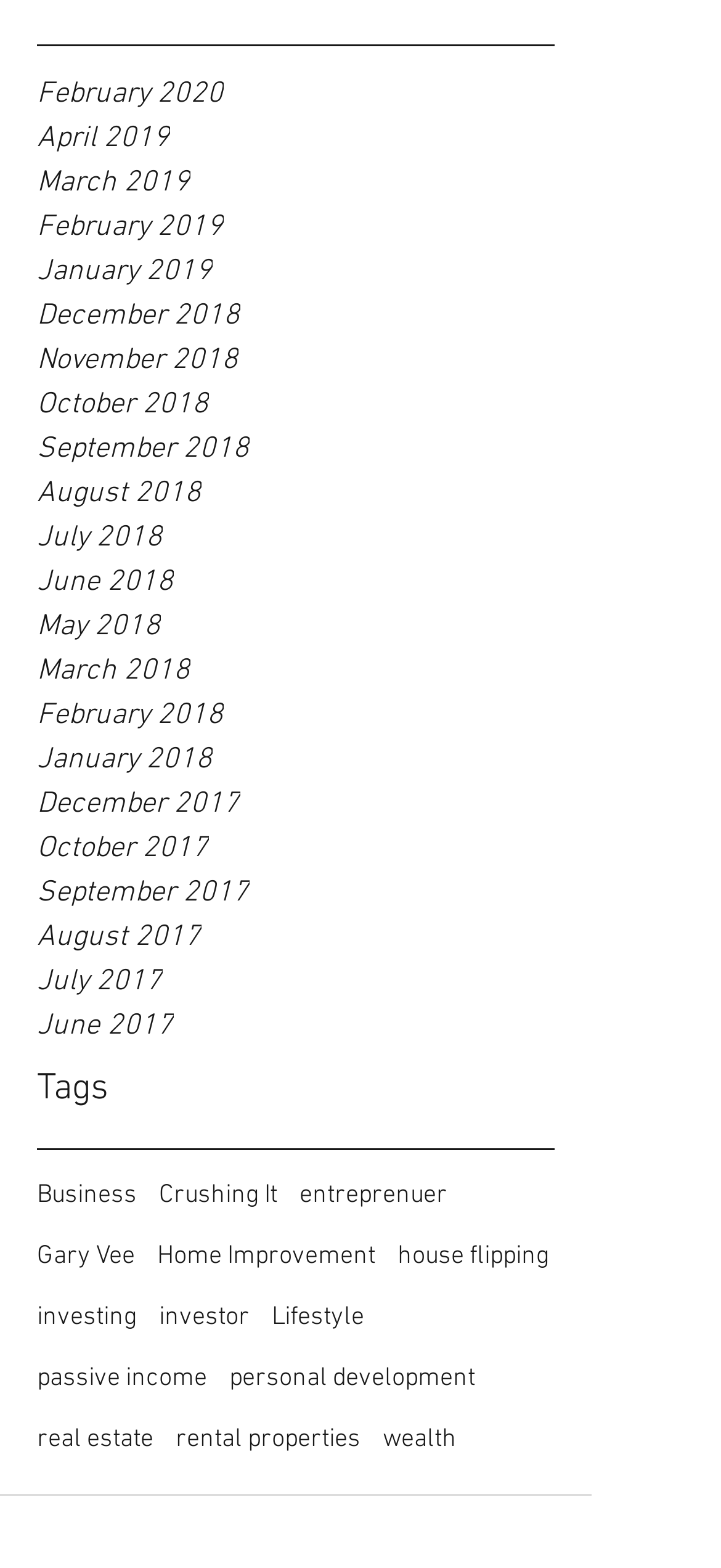What is the first tag listed under the 'tags' section?
Please craft a detailed and exhaustive response to the question.

The 'tags' section has a navigation element with links to different tags, and the first link is 'Business', which is the first tag listed.